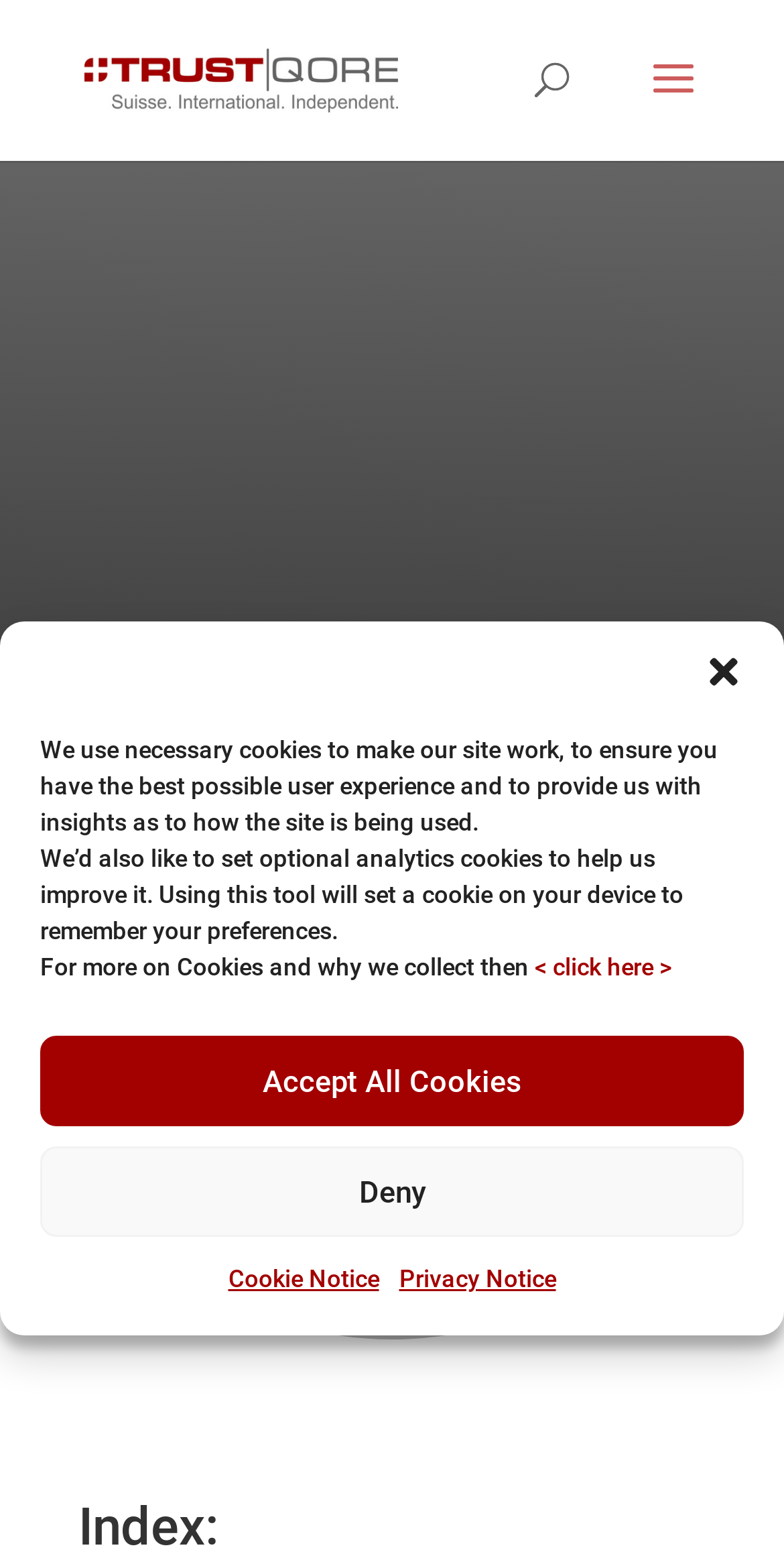Please mark the clickable region by giving the bounding box coordinates needed to complete this instruction: "click TrustQore".

[0.108, 0.039, 0.508, 0.06]